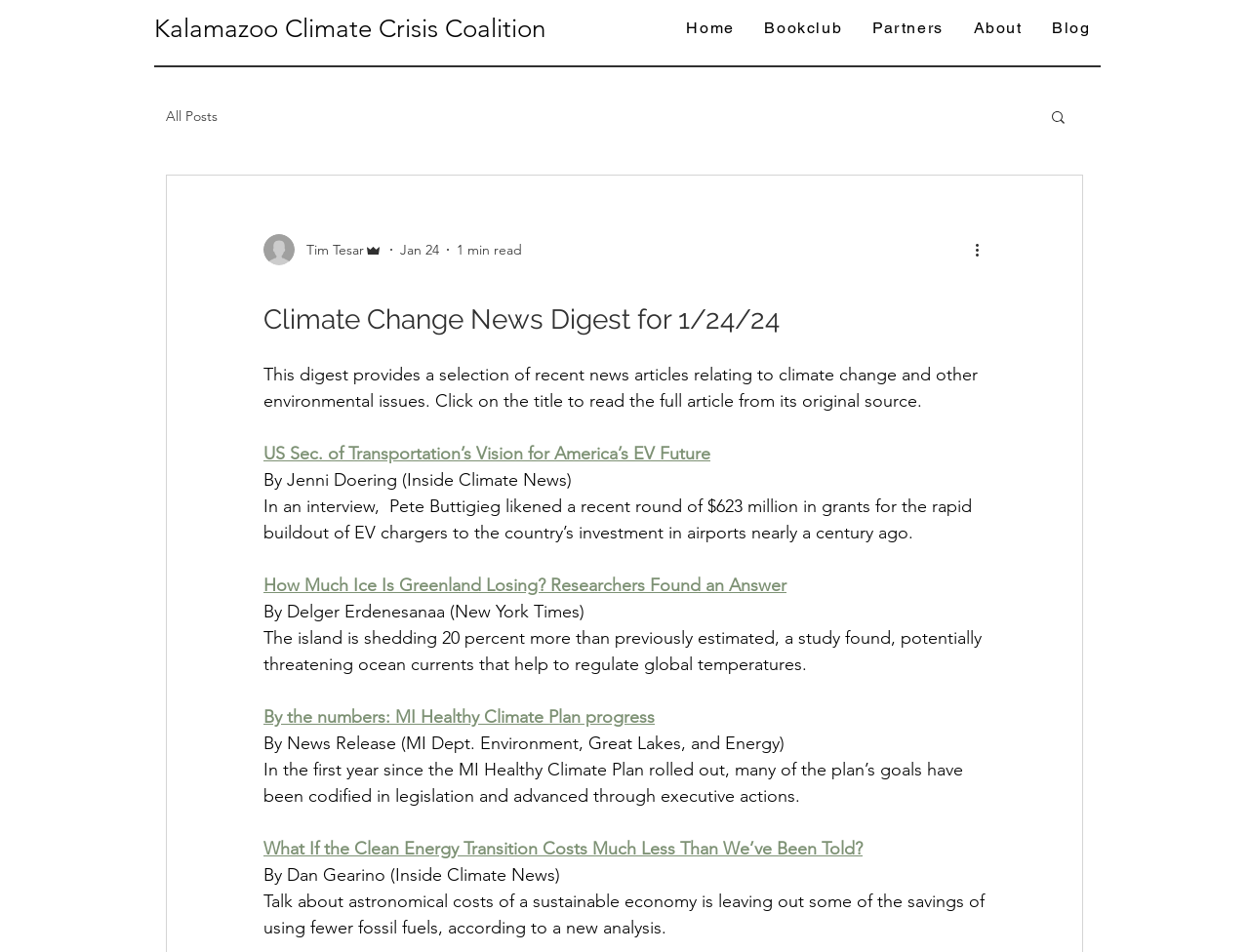Mark the bounding box of the element that matches the following description: "2024-25 Election/Candidates".

None